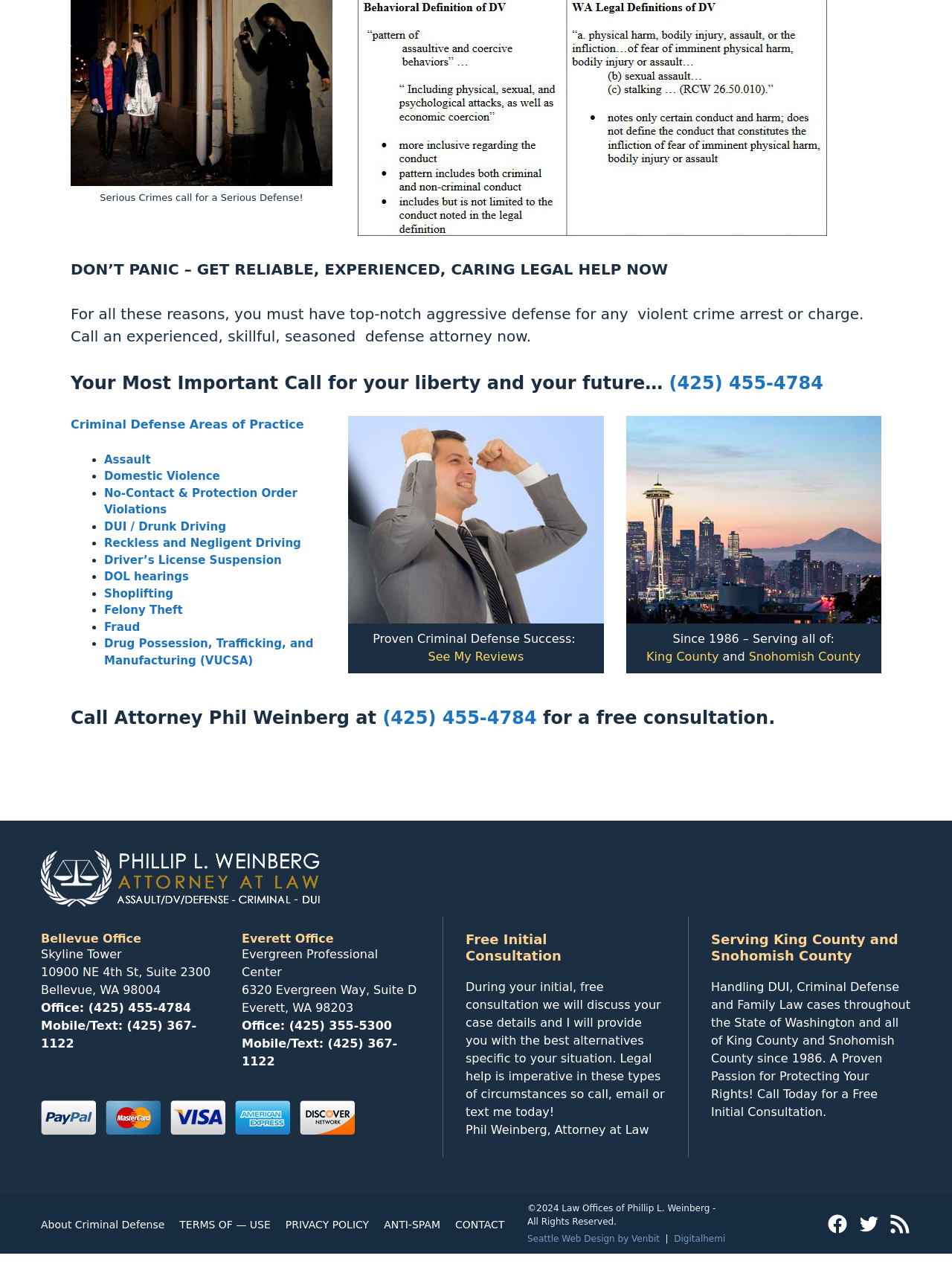Please specify the bounding box coordinates of the clickable region necessary for completing the following instruction: "Search for something". The coordinates must consist of four float numbers between 0 and 1, i.e., [left, top, right, bottom].

None